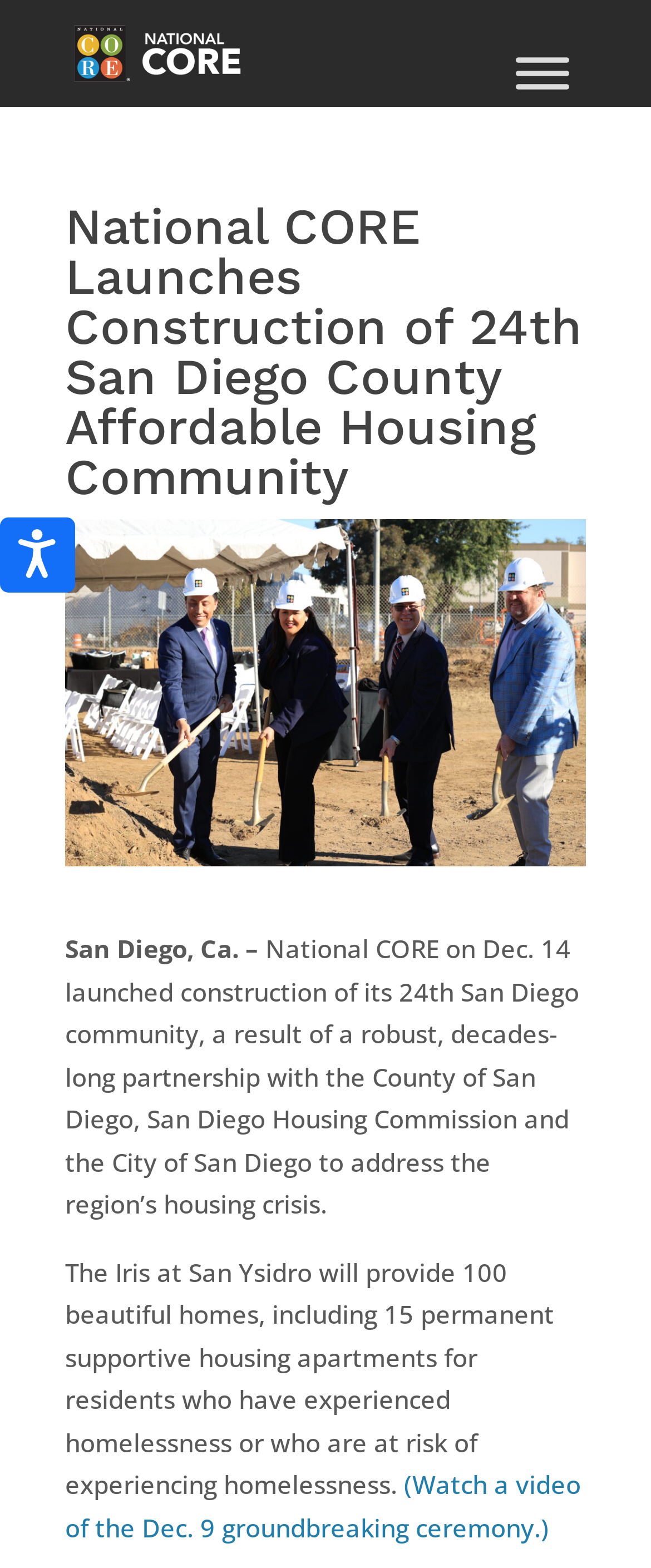What is the main heading of this webpage? Please extract and provide it.

National CORE Launches Construction of 24th San Diego County Affordable Housing Community